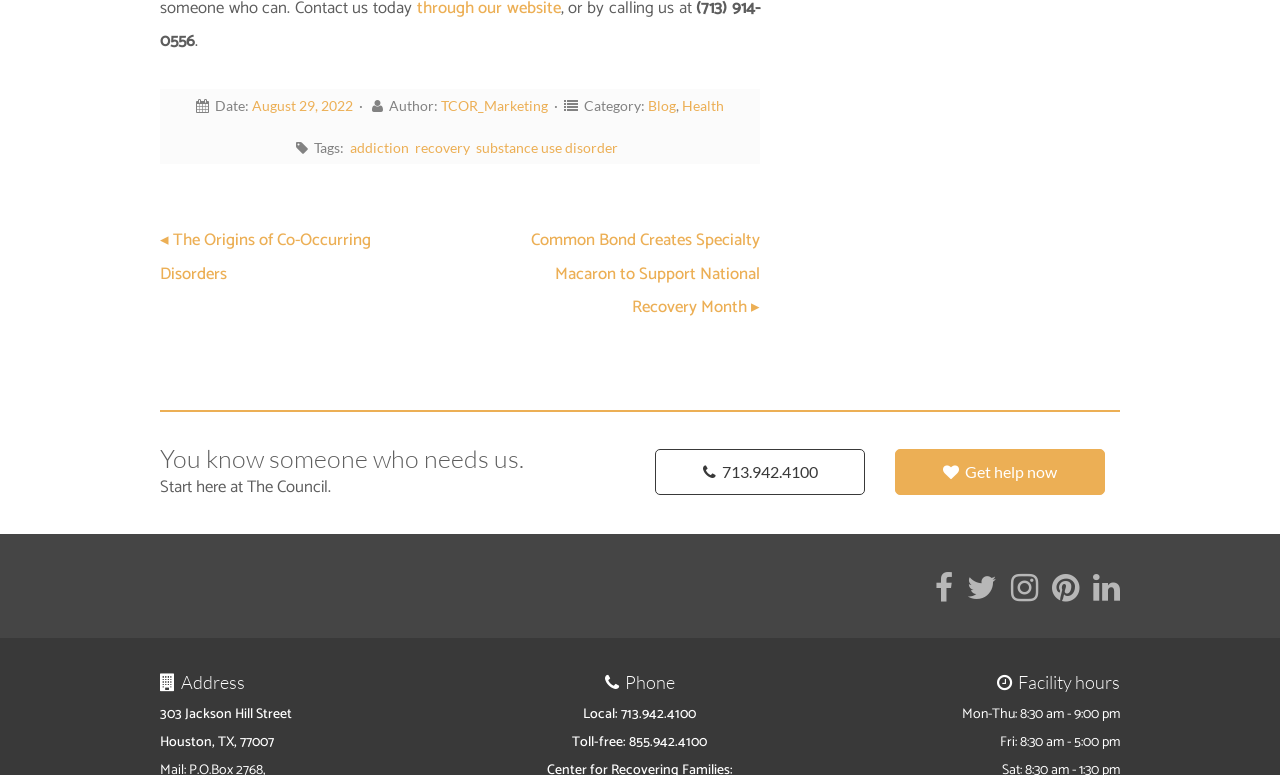Find the bounding box coordinates for the element that must be clicked to complete the instruction: "Get help now". The coordinates should be four float numbers between 0 and 1, indicated as [left, top, right, bottom].

[0.699, 0.58, 0.863, 0.638]